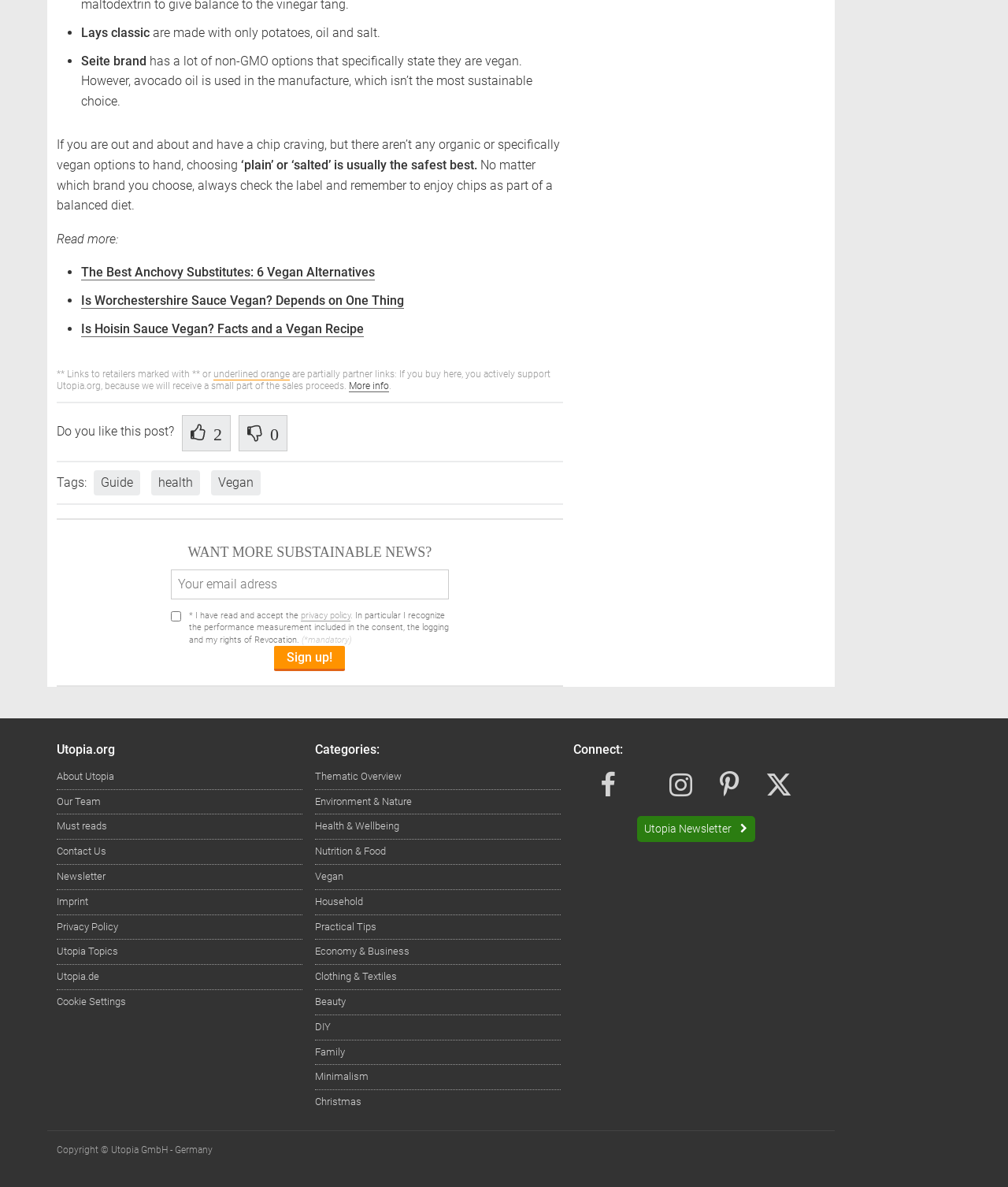What is the safest best option when choosing chips?
Using the information from the image, provide a comprehensive answer to the question.

According to the text, 'No matter which brand you choose, always check the label and remember to enjoy chips as part of a balanced diet. If you are out and about and have a chip craving, but there aren’t any organic or specifically vegan options to hand, choosing ‘plain’ or ‘salted’ is usually the safest best.' which suggests that 'plain' or 'salted' is the safest best option when choosing chips.